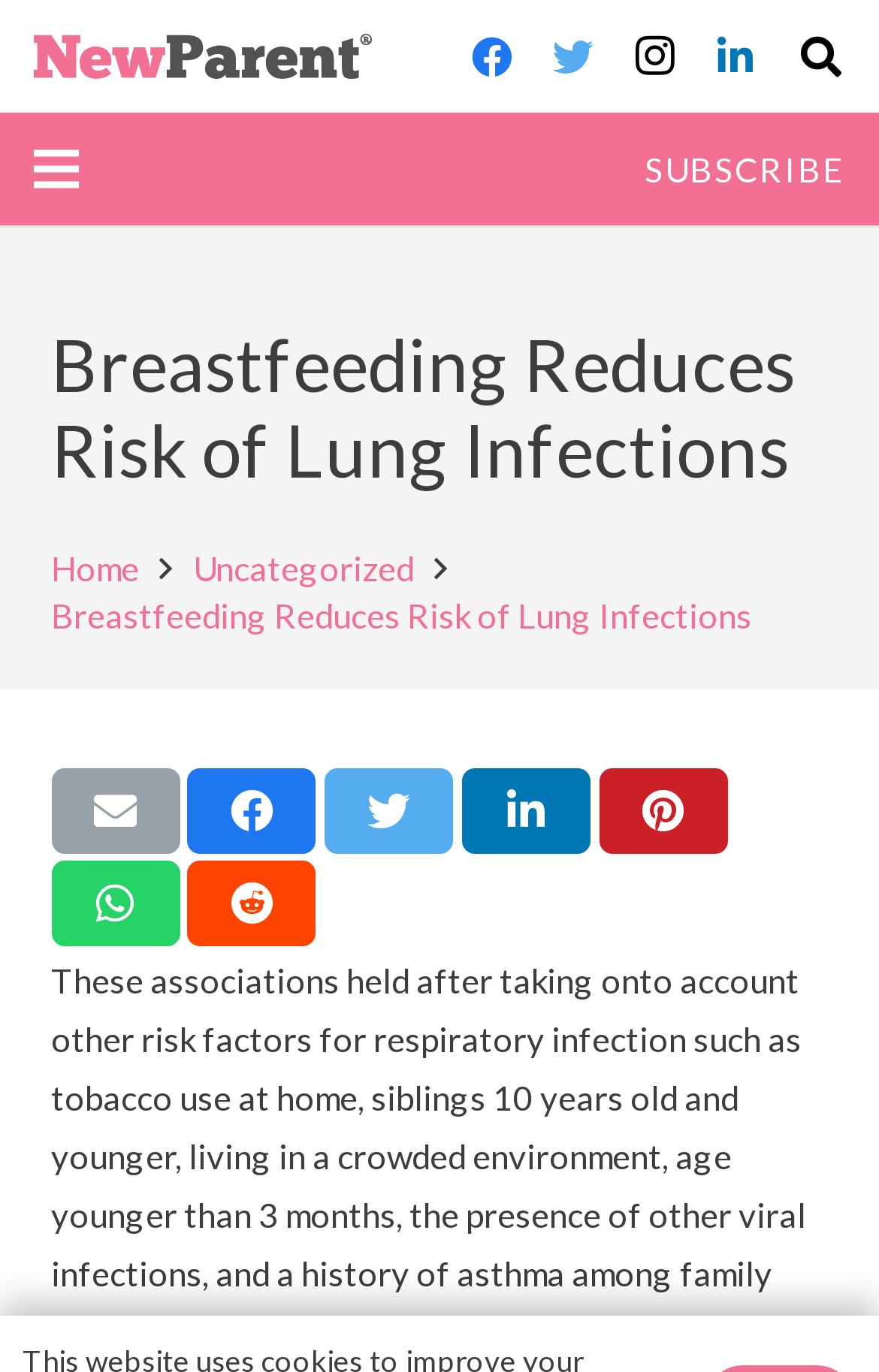What is the purpose of the 'Email this' link?
Please answer the question as detailed as possible.

I inferred the answer by considering the context of the link, which is located among other sharing options, and its text 'Email this', which suggests that it allows users to share the article via email.